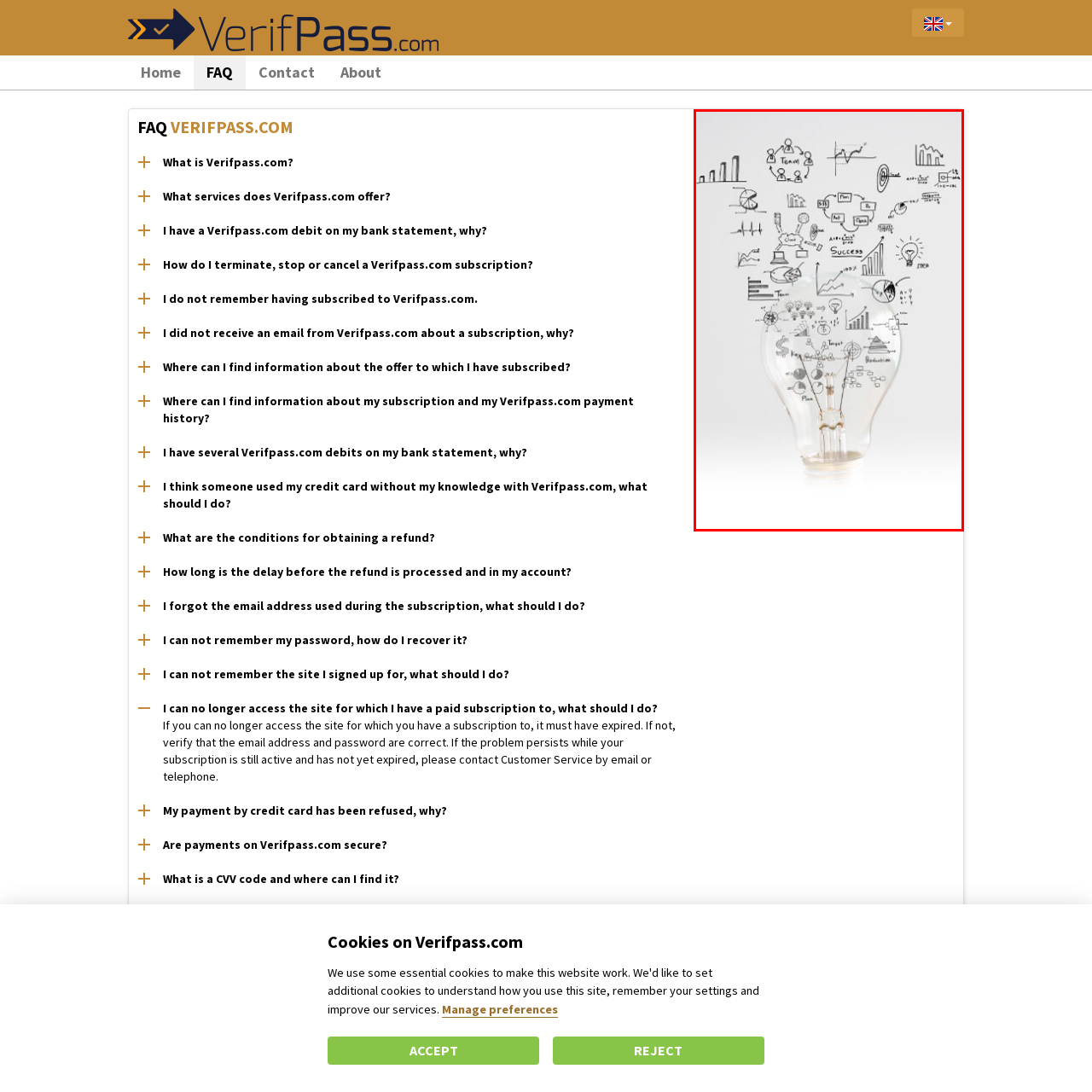Examine the red-bounded region in the image and describe it in detail.

The image features a transparent light bulb, symbolizing creativity and innovation. Above the bulb, a collage of diverse sketch-like diagrams and symbols bursts forth, representing various concepts such as teamwork, planning, growth, and success. These illustrations include graphs, light bulbs, gears, and flowcharts, visually expressing the idea of brainstorming and generating ideas. The juxtaposition of the light bulb with the graphical elements emphasizes the connection between inspiration and actionable strategies in achieving goals. The overall aesthetic conveys a modern, motivating ambiance ideal for discussions about entrepreneurship, problem-solving, or creative thinking.